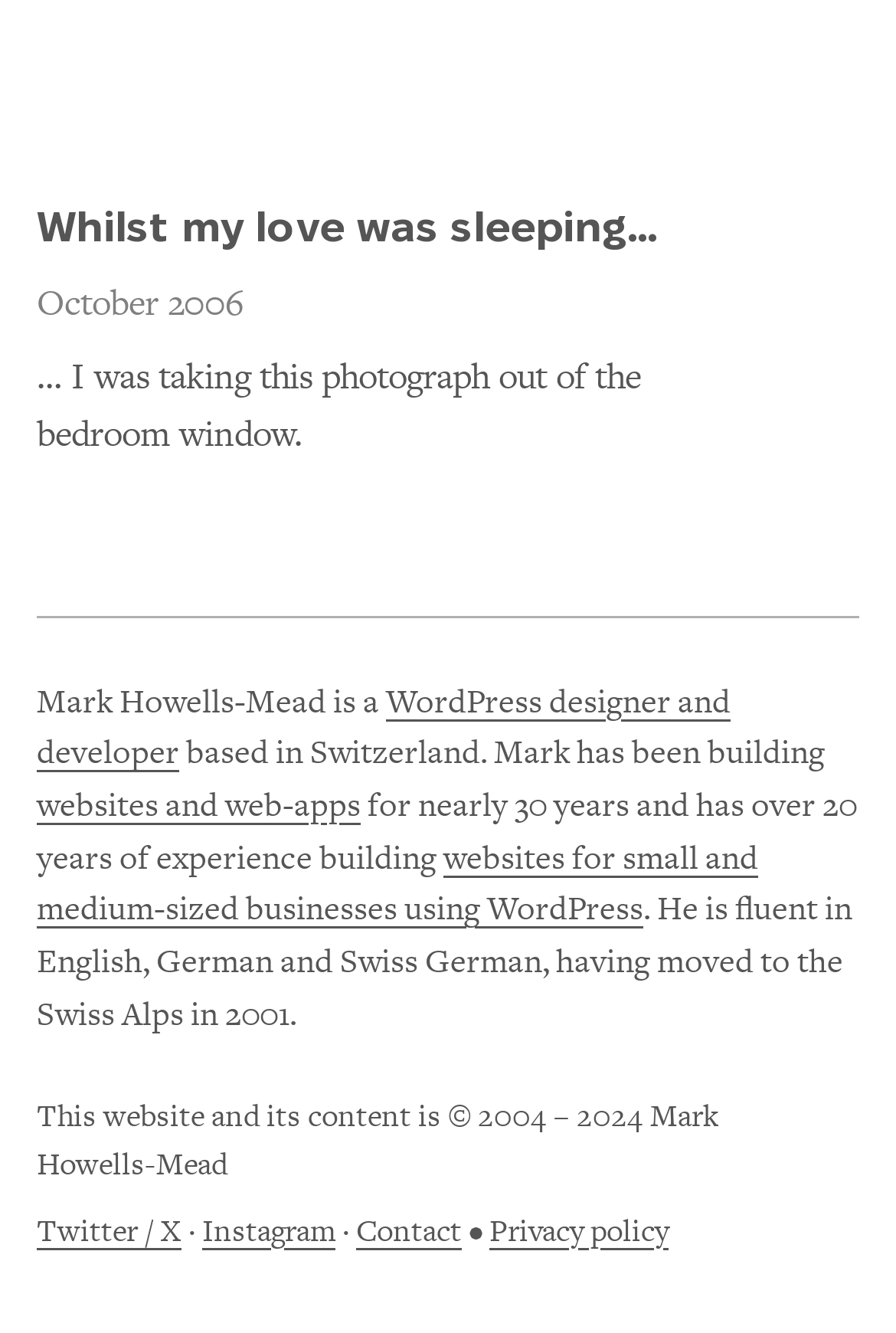Please find the bounding box coordinates for the clickable element needed to perform this instruction: "Read the privacy policy".

[0.546, 0.906, 0.746, 0.939]